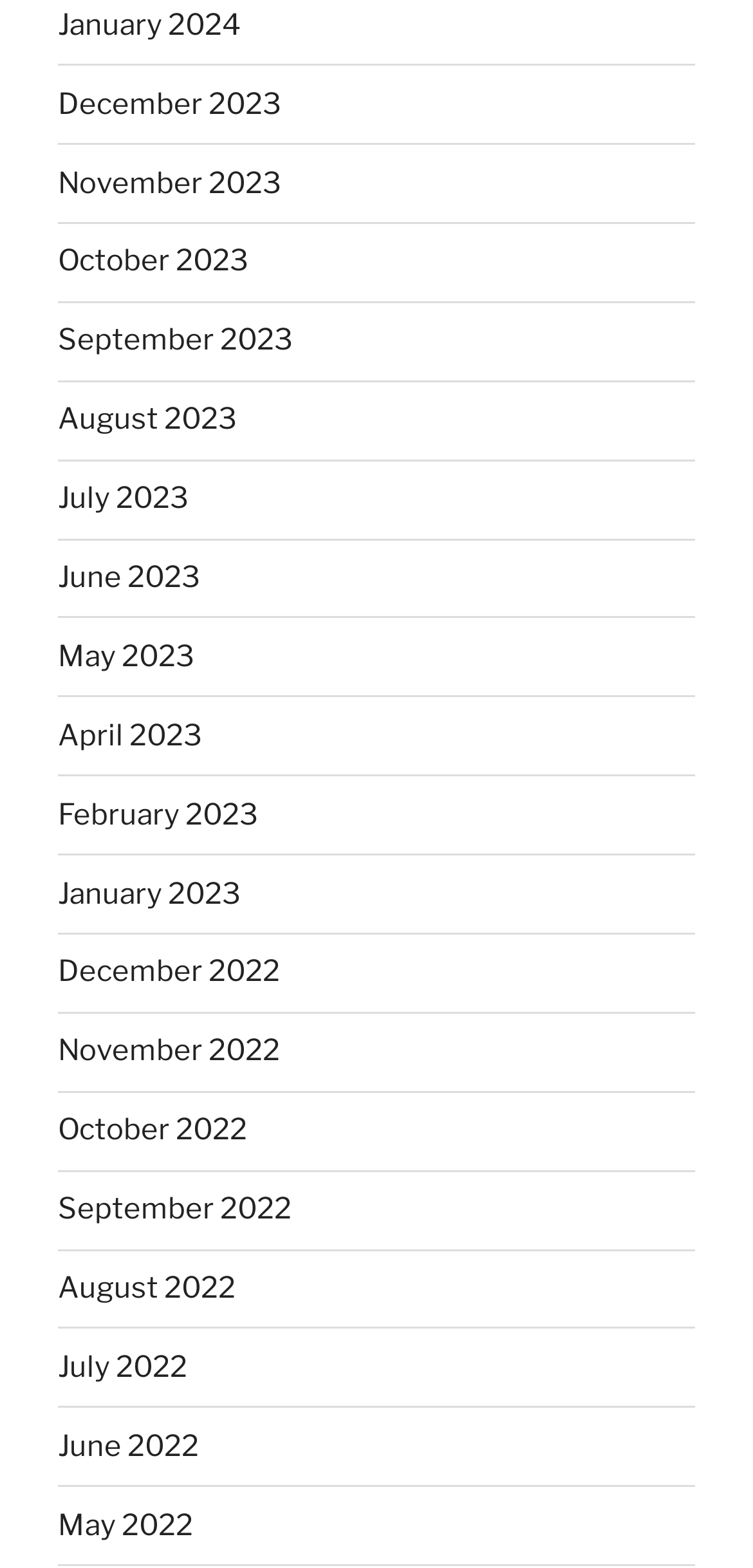Determine the coordinates of the bounding box for the clickable area needed to execute this instruction: "go to December 2023".

[0.077, 0.055, 0.374, 0.077]